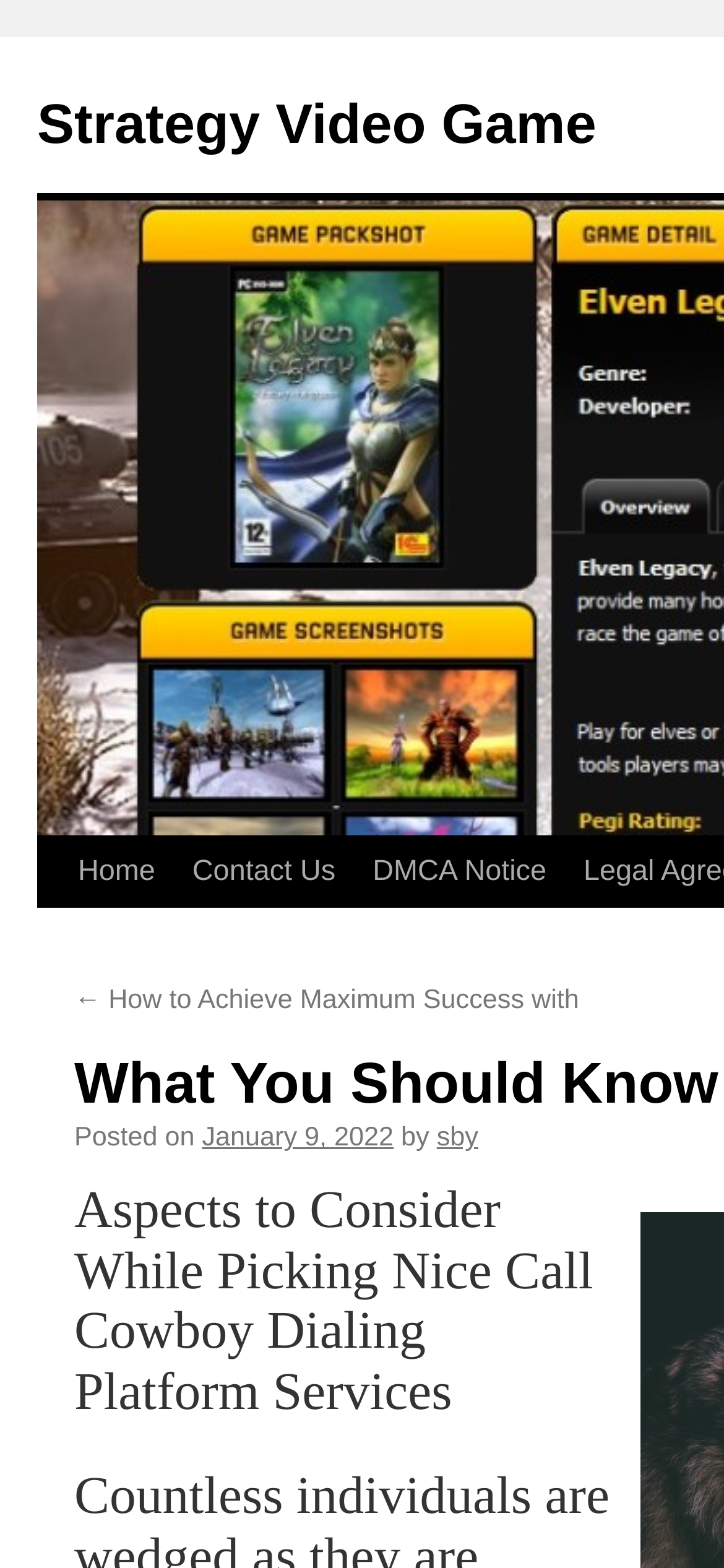Kindly determine the bounding box coordinates for the area that needs to be clicked to execute this instruction: "view article posted on January 9, 2022".

[0.279, 0.717, 0.544, 0.736]